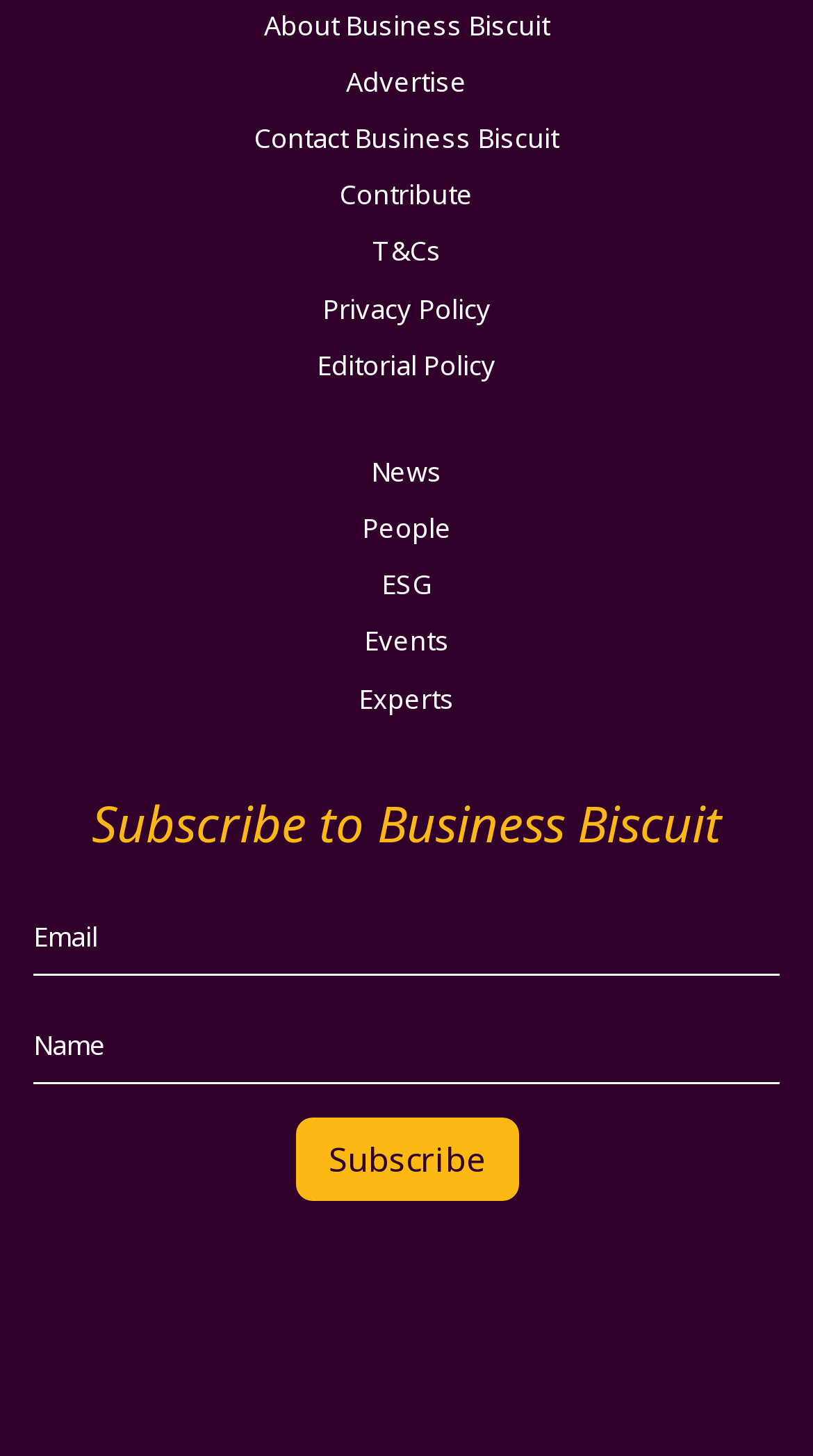Specify the bounding box coordinates of the area to click in order to follow the given instruction: "Read about Business Biscuit."

[0.324, 0.004, 0.676, 0.029]